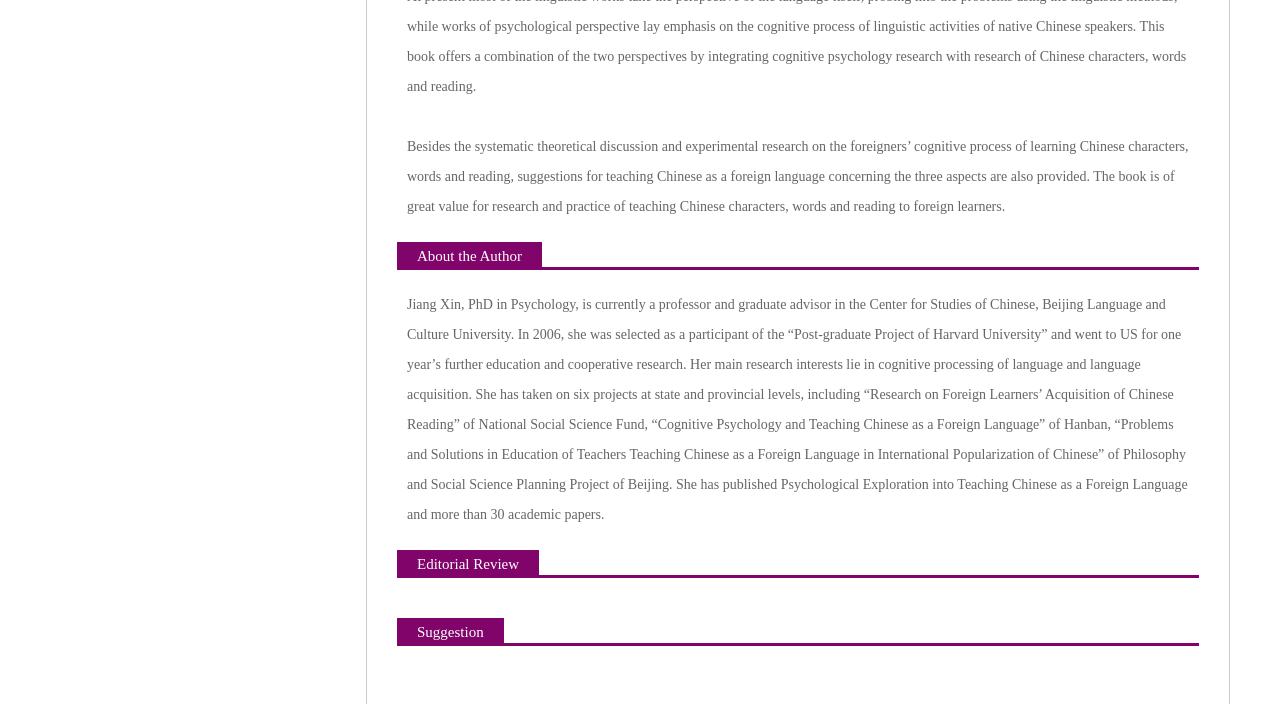Please specify the bounding box coordinates of the area that should be clicked to accomplish the following instruction: "Go to Online Bookstore". The coordinates should consist of four float numbers between 0 and 1, i.e., [left, top, right, bottom].

[0.094, 0.636, 0.171, 0.668]